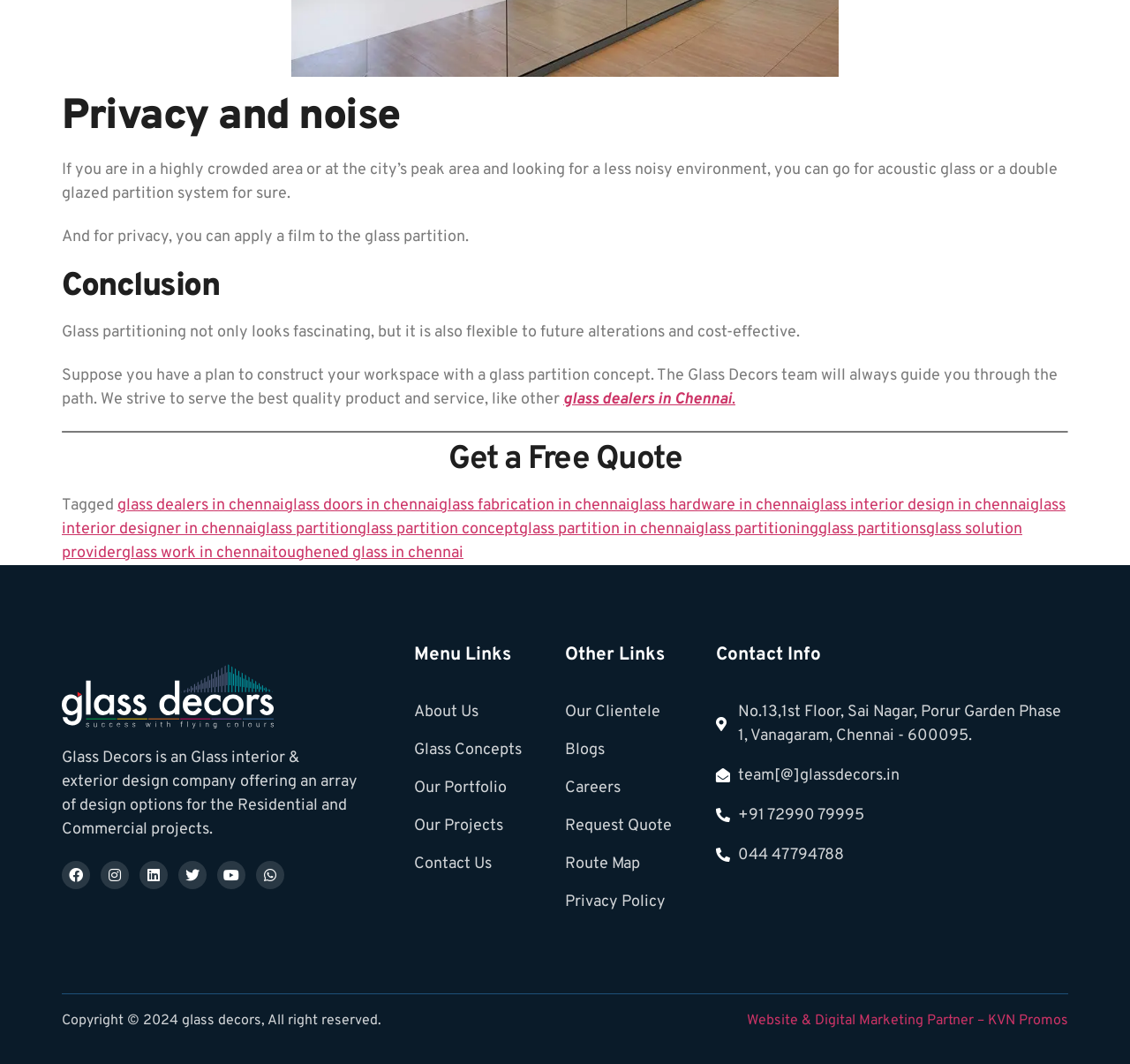What is the purpose of the 'Get a Free Quote' section?
Please analyze the image and answer the question with as much detail as possible.

The 'Get a Free Quote' section is likely a call-to-action for users to request a quote for glass decor services. This section is placed prominently on the webpage, suggesting that it is an important step for users to take.